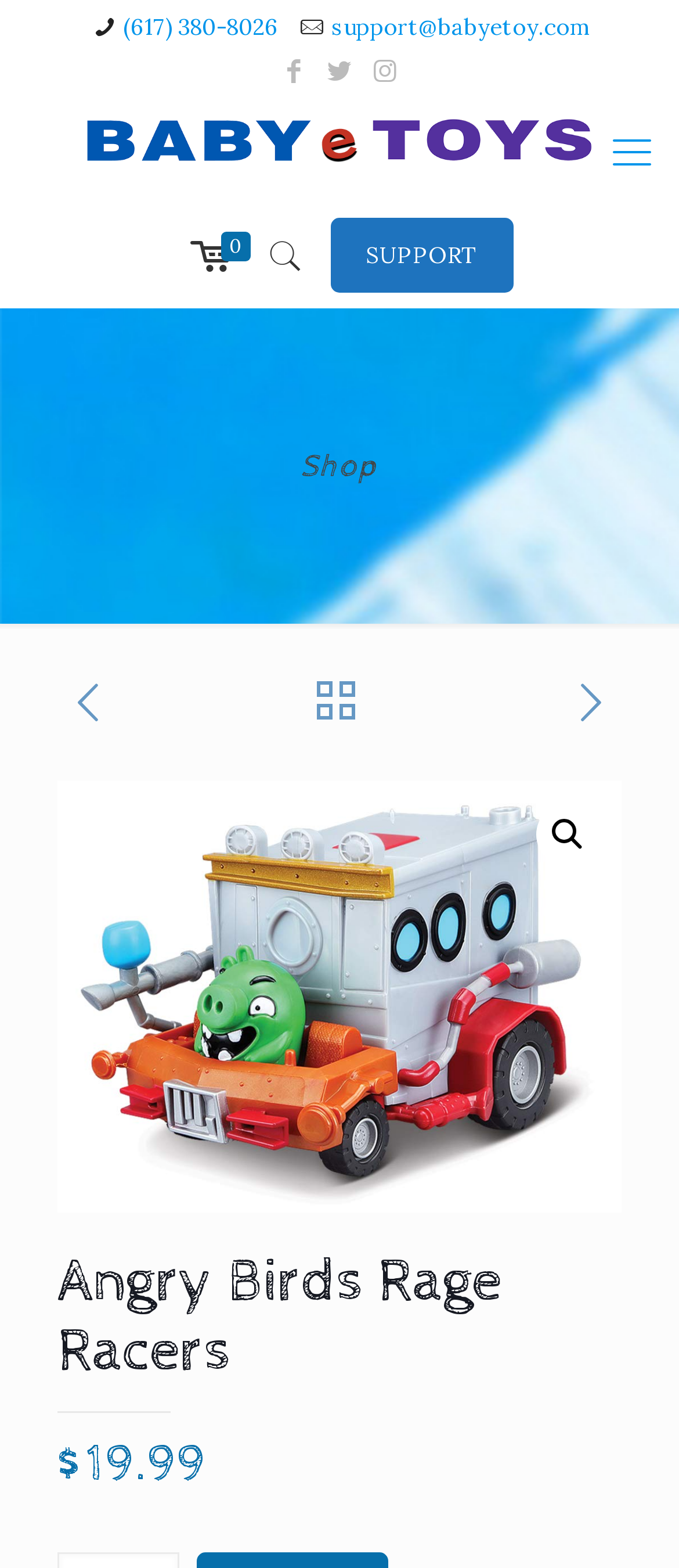Given the description "title="Twitter"", determine the bounding box of the corresponding UI element.

[0.473, 0.034, 0.527, 0.056]